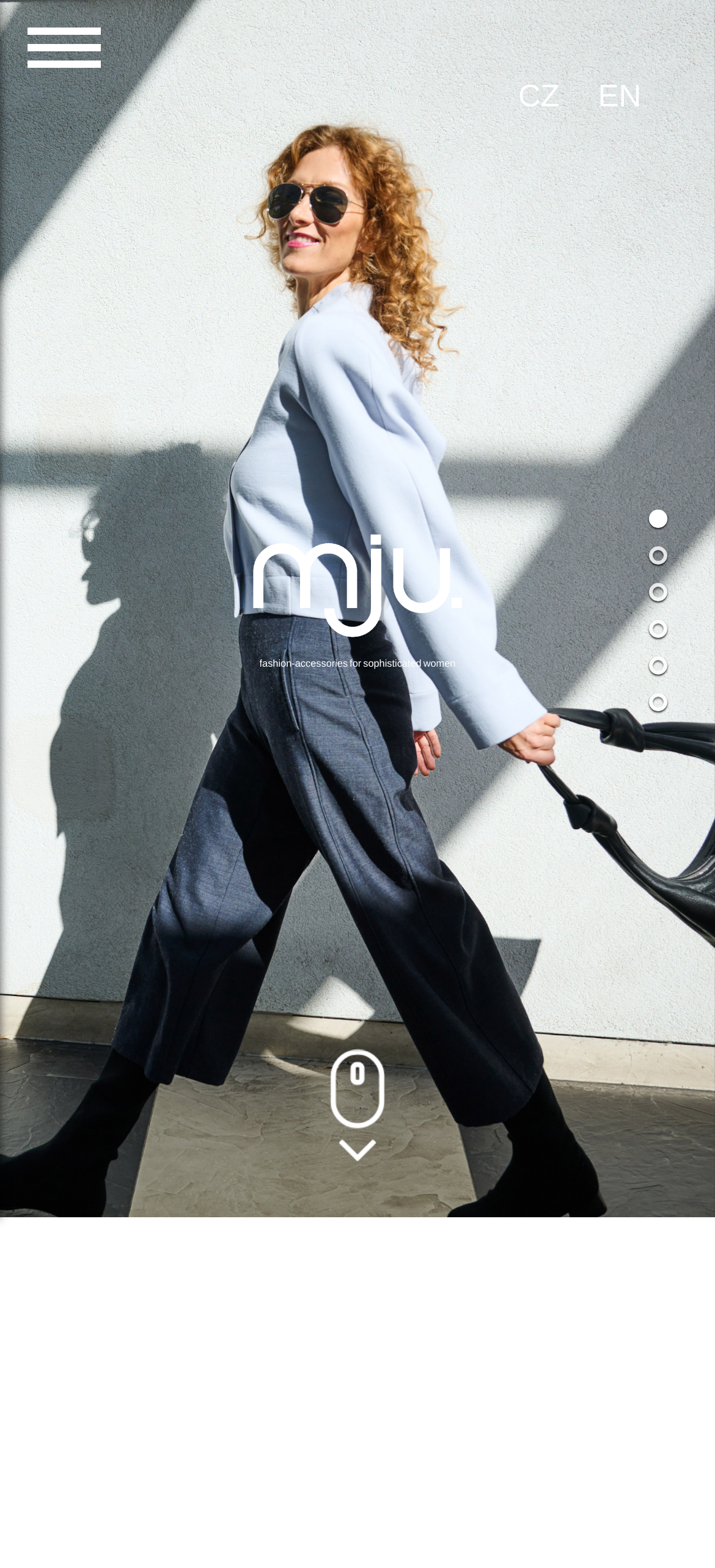Please provide the bounding box coordinate of the region that matches the element description: 0 comments. Coordinates should be in the format (top-left x, top-left y, bottom-right x, bottom-right y) and all values should be between 0 and 1.

None